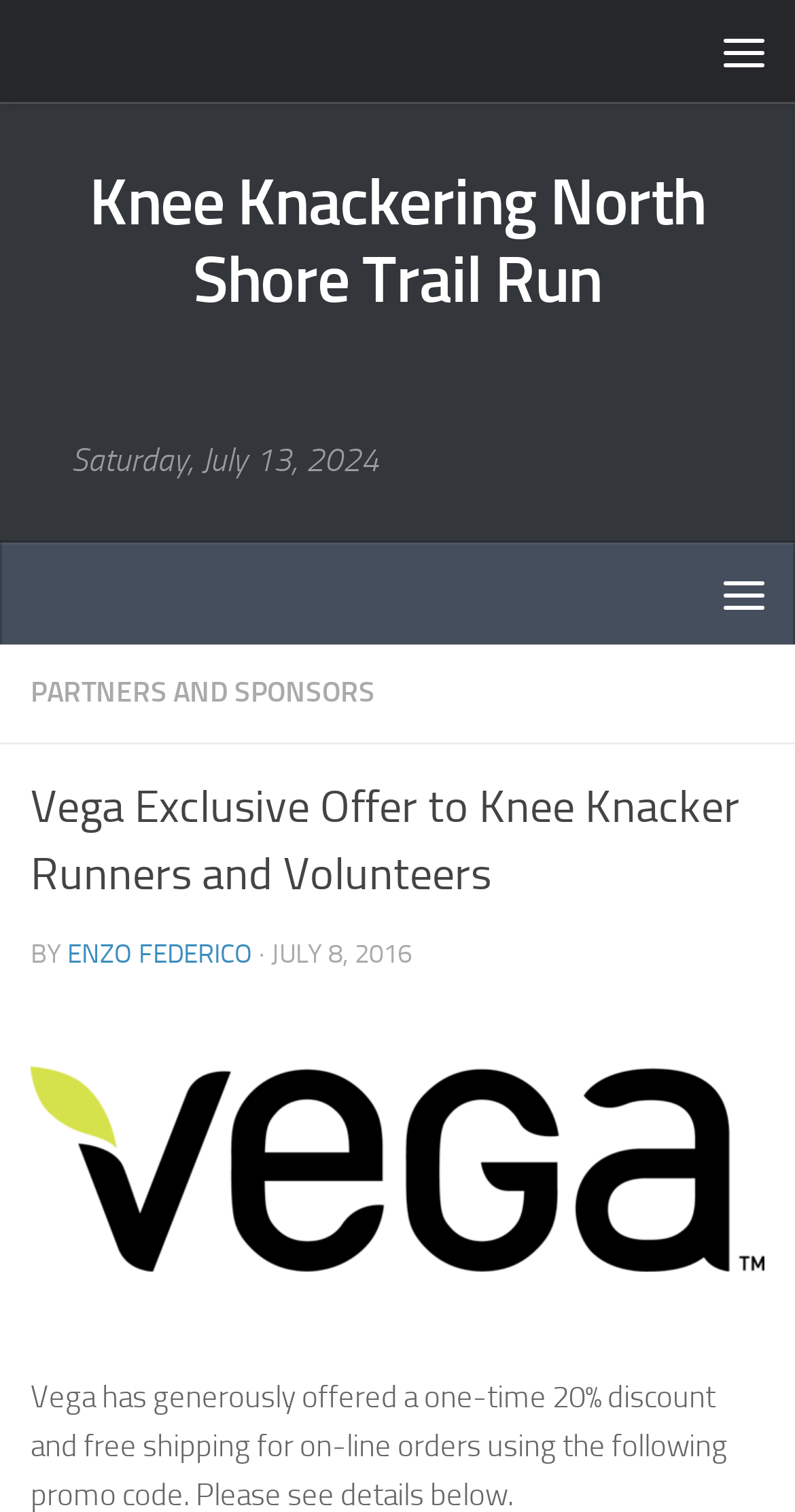Give the bounding box coordinates for the element described by: "Partners and Sponsors".

[0.038, 0.447, 0.472, 0.47]